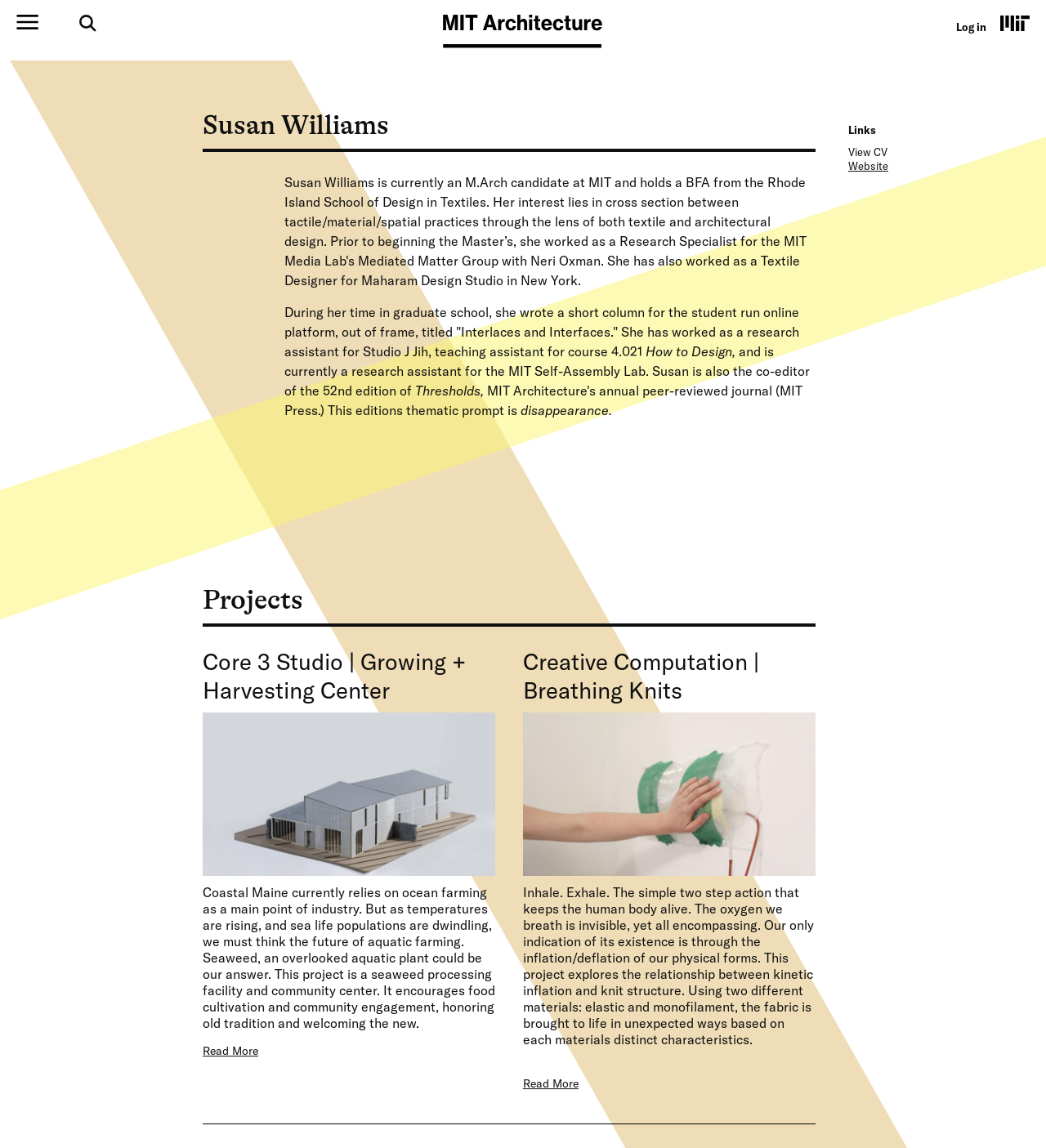Please answer the following question using a single word or phrase: 
What is the name of the research lab Susan Williams is currently working with?

MIT Self-Assembly Lab